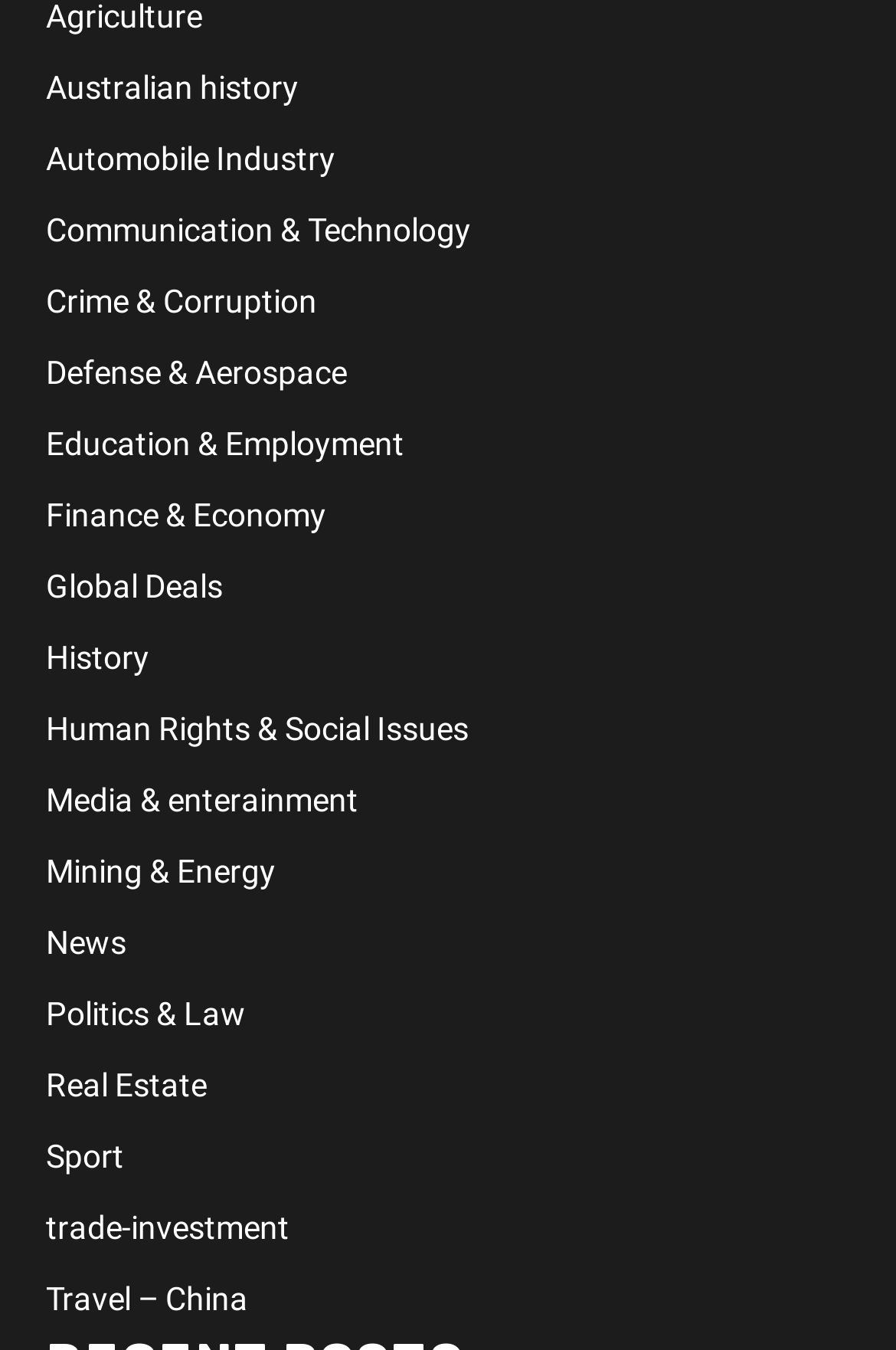Kindly determine the bounding box coordinates of the area that needs to be clicked to fulfill this instruction: "Check out News".

[0.051, 0.685, 0.141, 0.712]